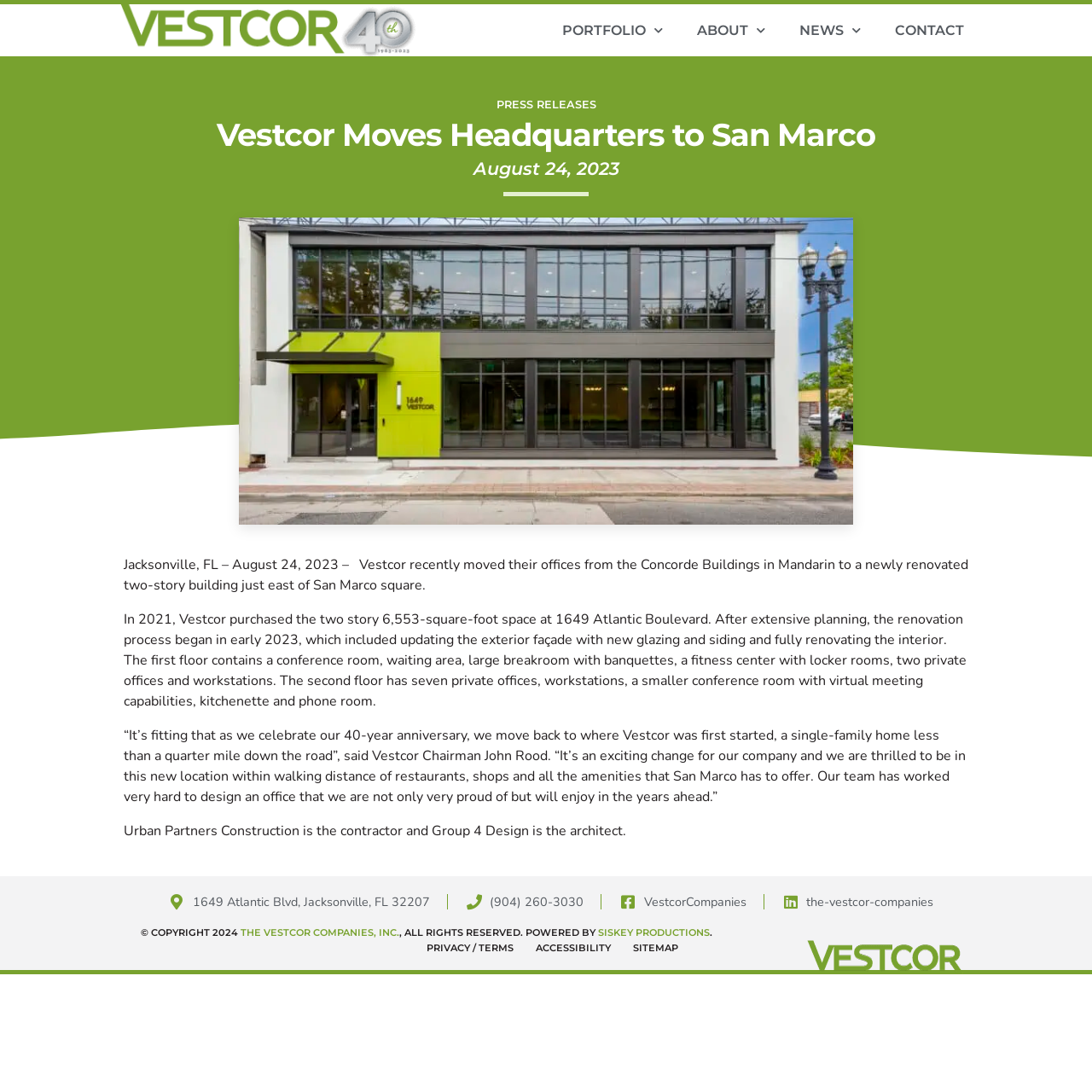Pinpoint the bounding box coordinates of the element you need to click to execute the following instruction: "Call the company". The bounding box should be represented by four float numbers between 0 and 1, in the format [left, top, right, bottom].

[0.425, 0.818, 0.534, 0.833]